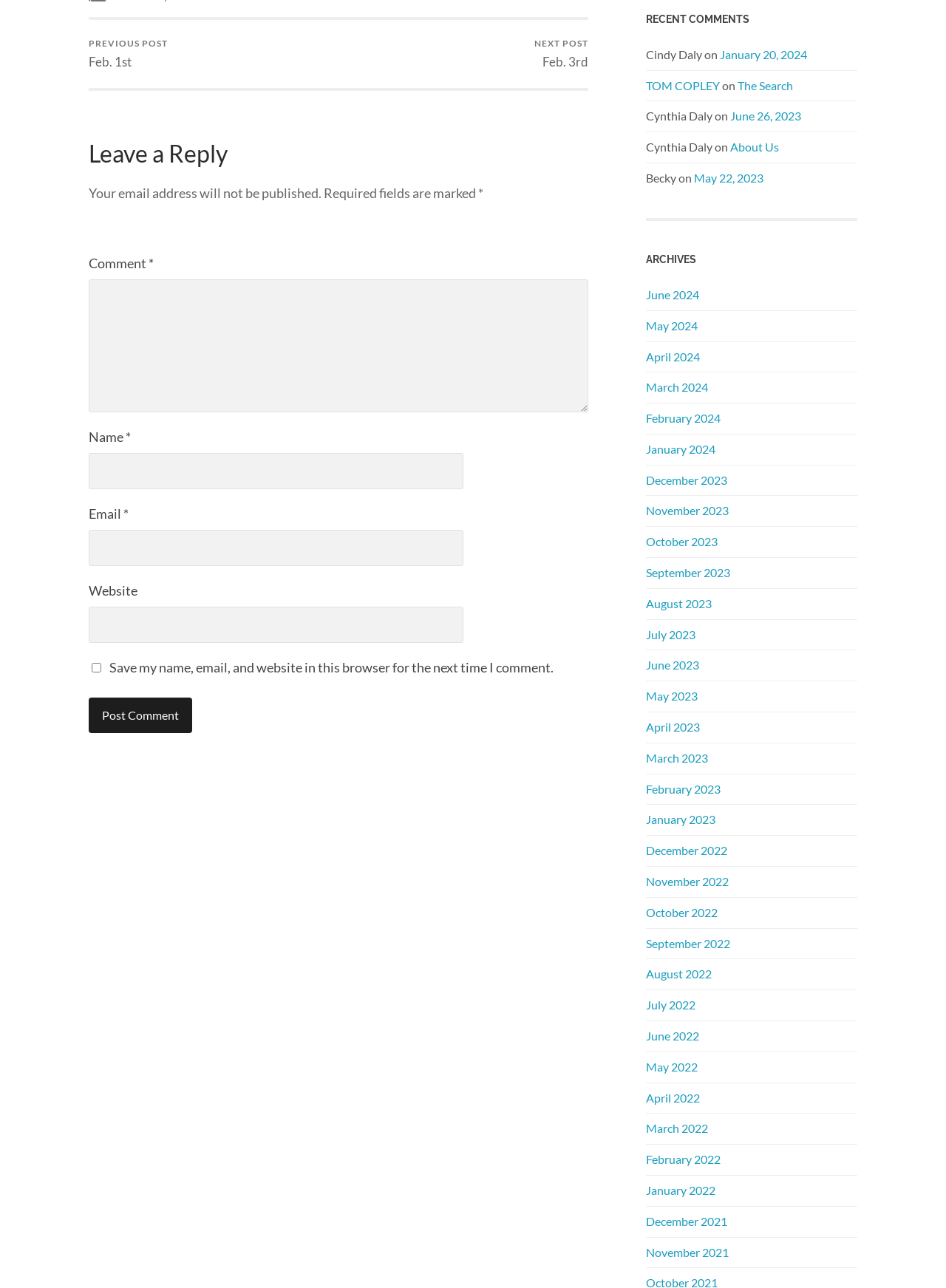Using the given description, provide the bounding box coordinates formatted as (top-left x, top-left y, bottom-right x, bottom-right y), with all values being floating point numbers between 0 and 1. Description: Bookshelf

None